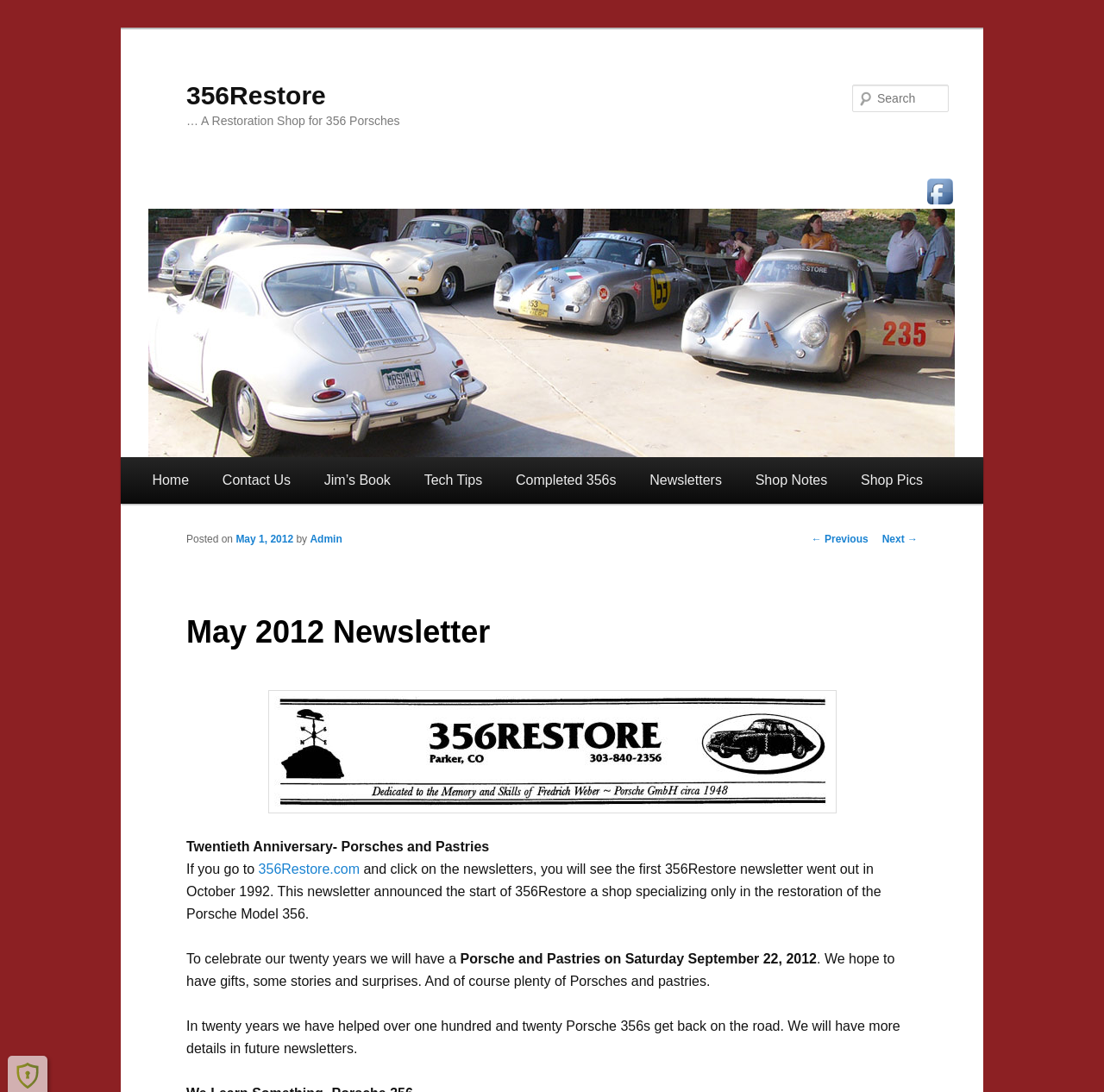Pinpoint the bounding box coordinates of the clickable element needed to complete the instruction: "Search for something". The coordinates should be provided as four float numbers between 0 and 1: [left, top, right, bottom].

None